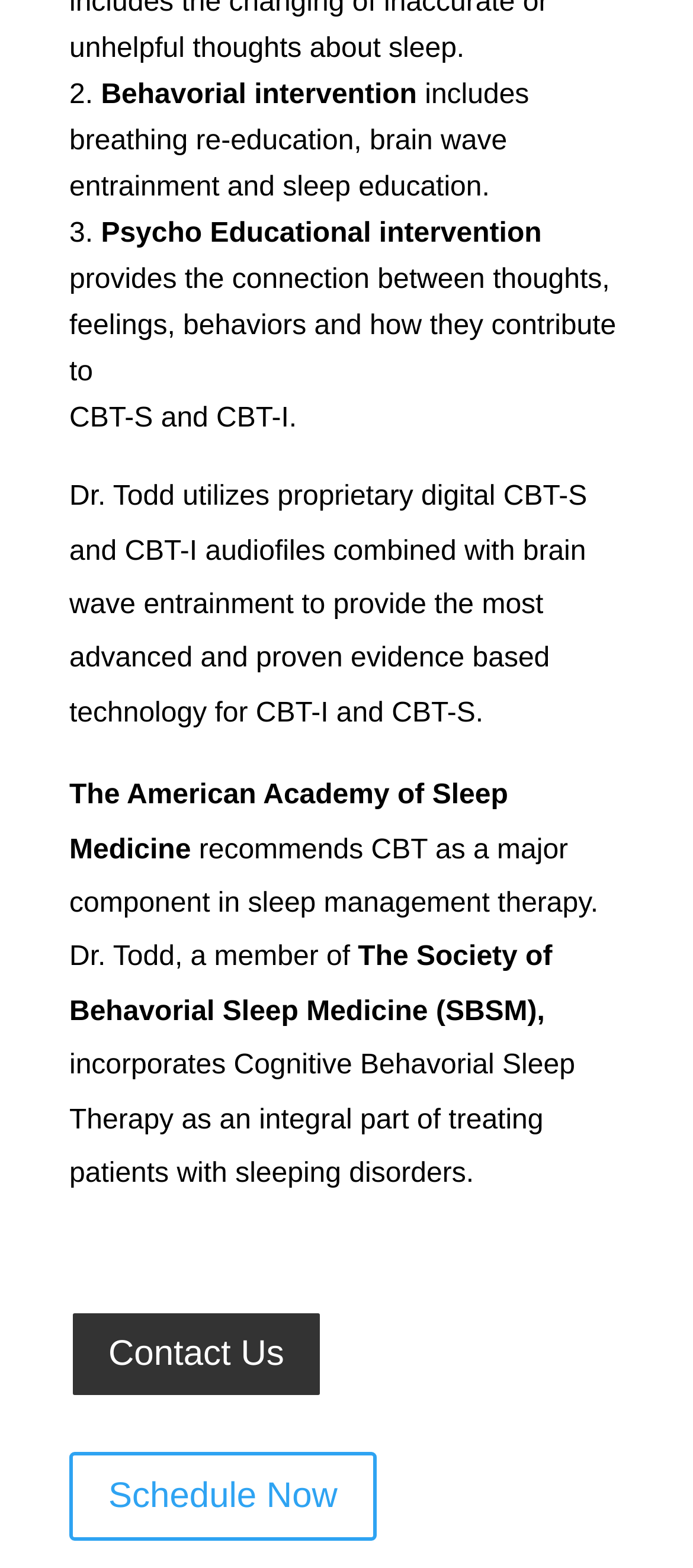Identify the bounding box of the UI element that matches this description: "Schedule Now".

[0.1, 0.926, 0.544, 0.982]